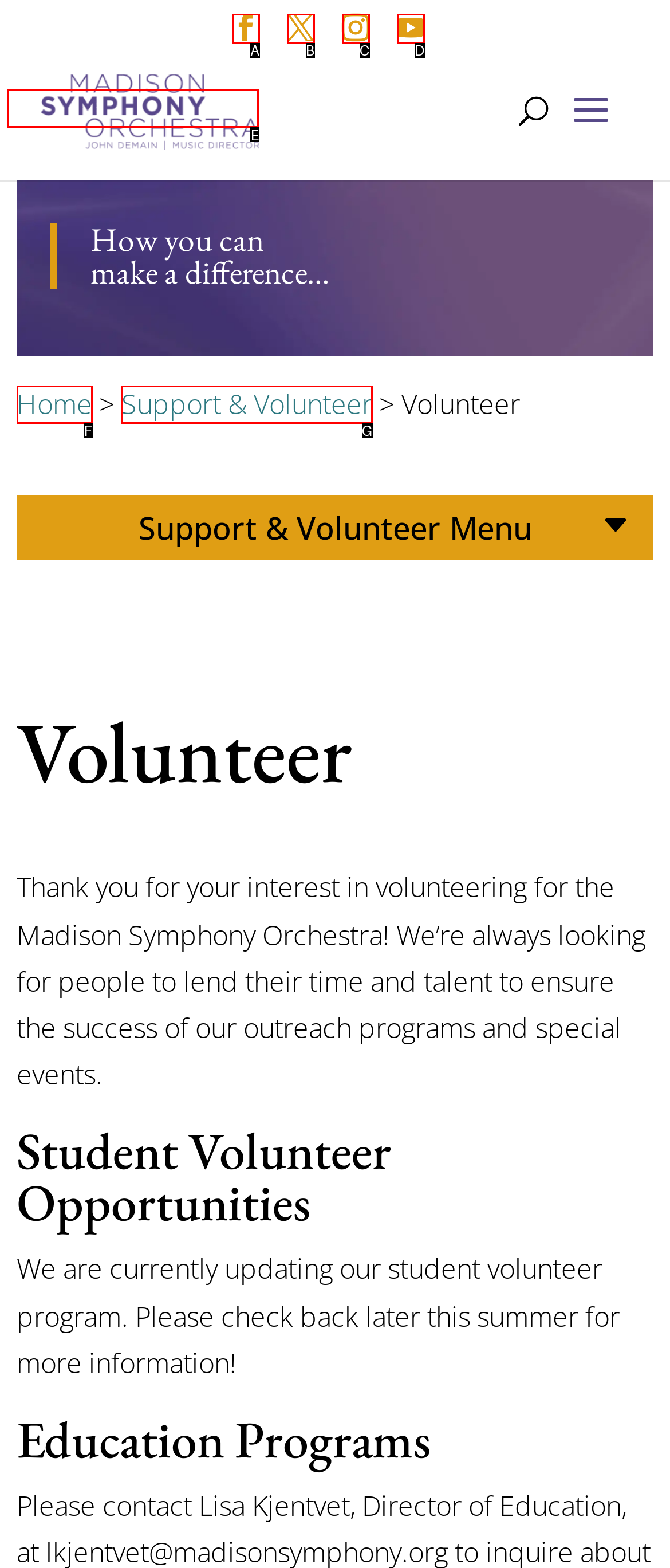Identify the matching UI element based on the description: Home
Reply with the letter from the available choices.

F